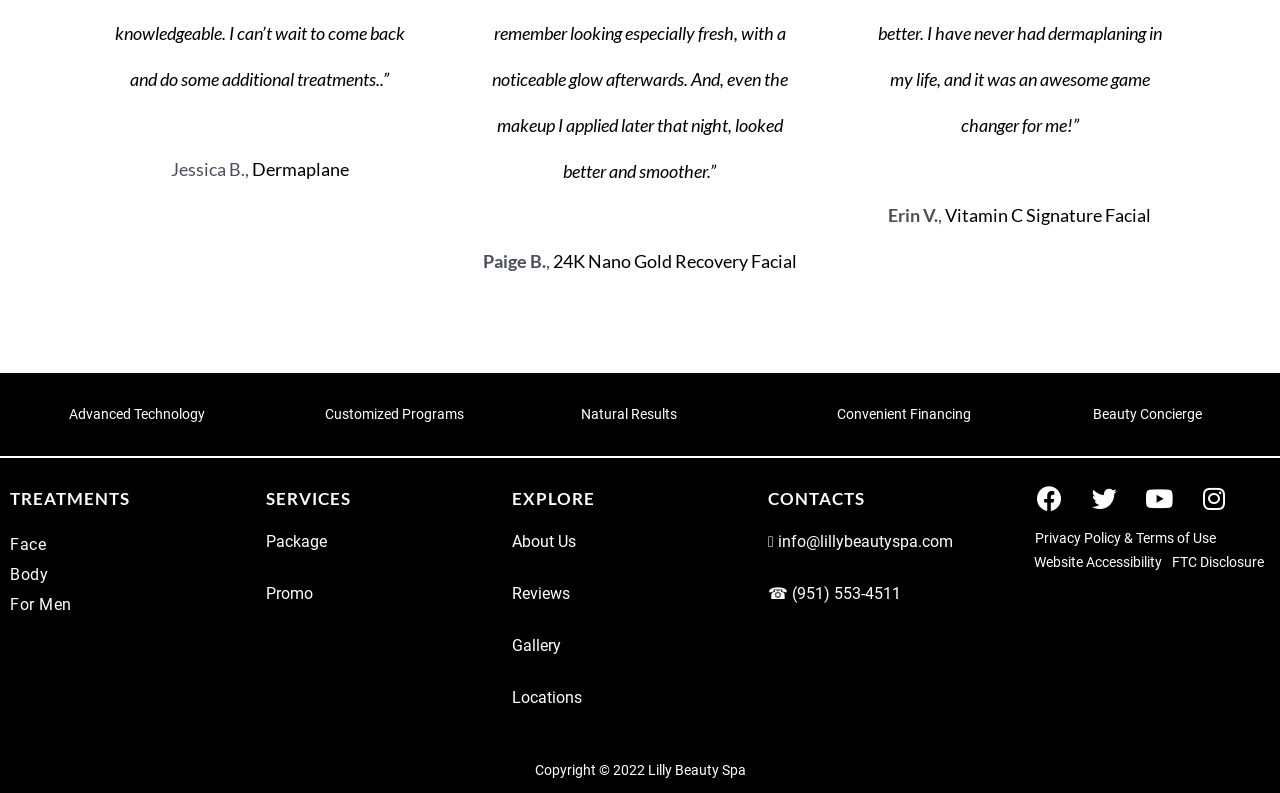Could you indicate the bounding box coordinates of the region to click in order to complete this instruction: "Call (951) 553-4511".

[0.619, 0.736, 0.704, 0.76]